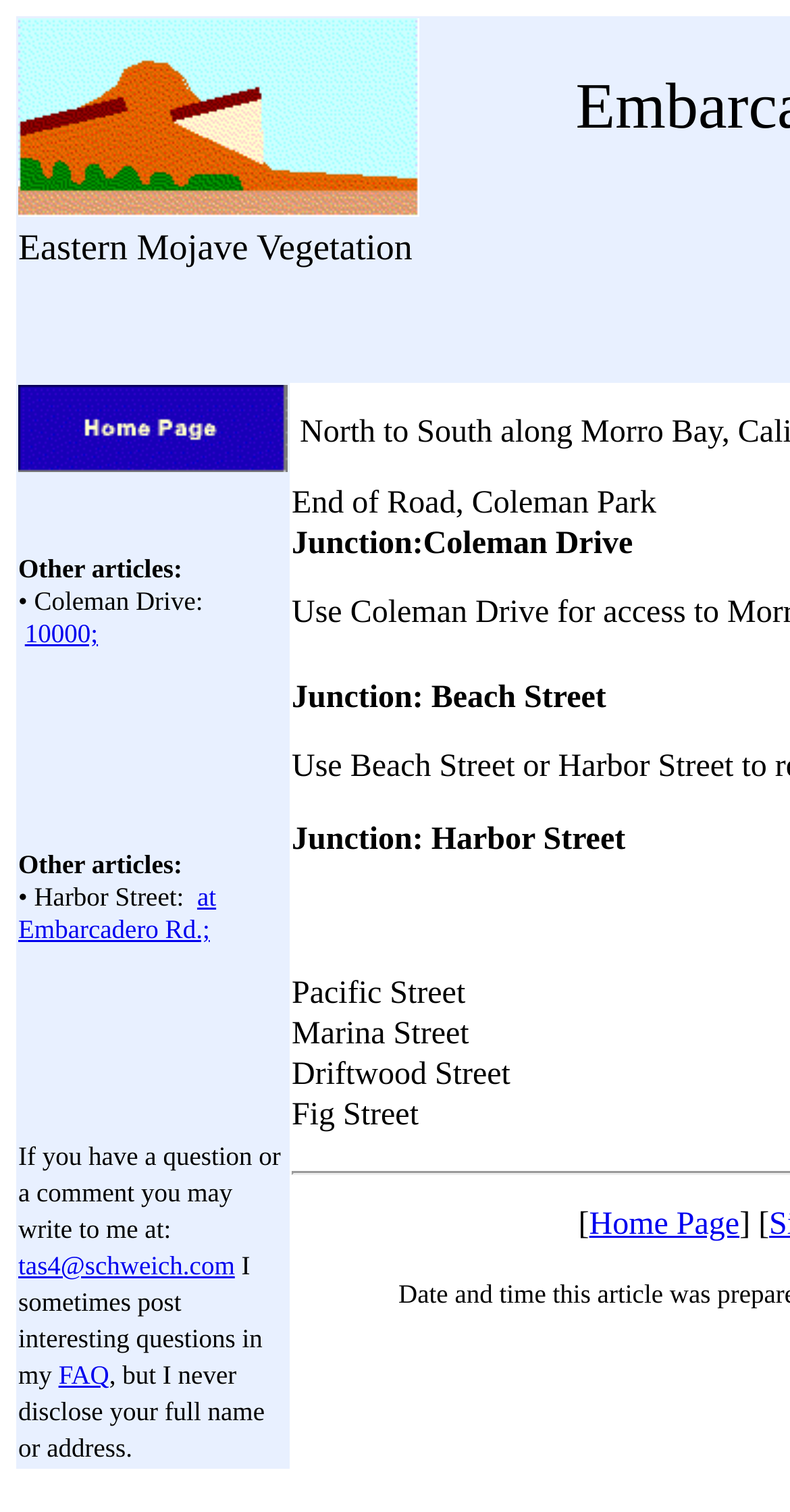What is the text of the first link?
Using the visual information, answer the question in a single word or phrase.

Home Page